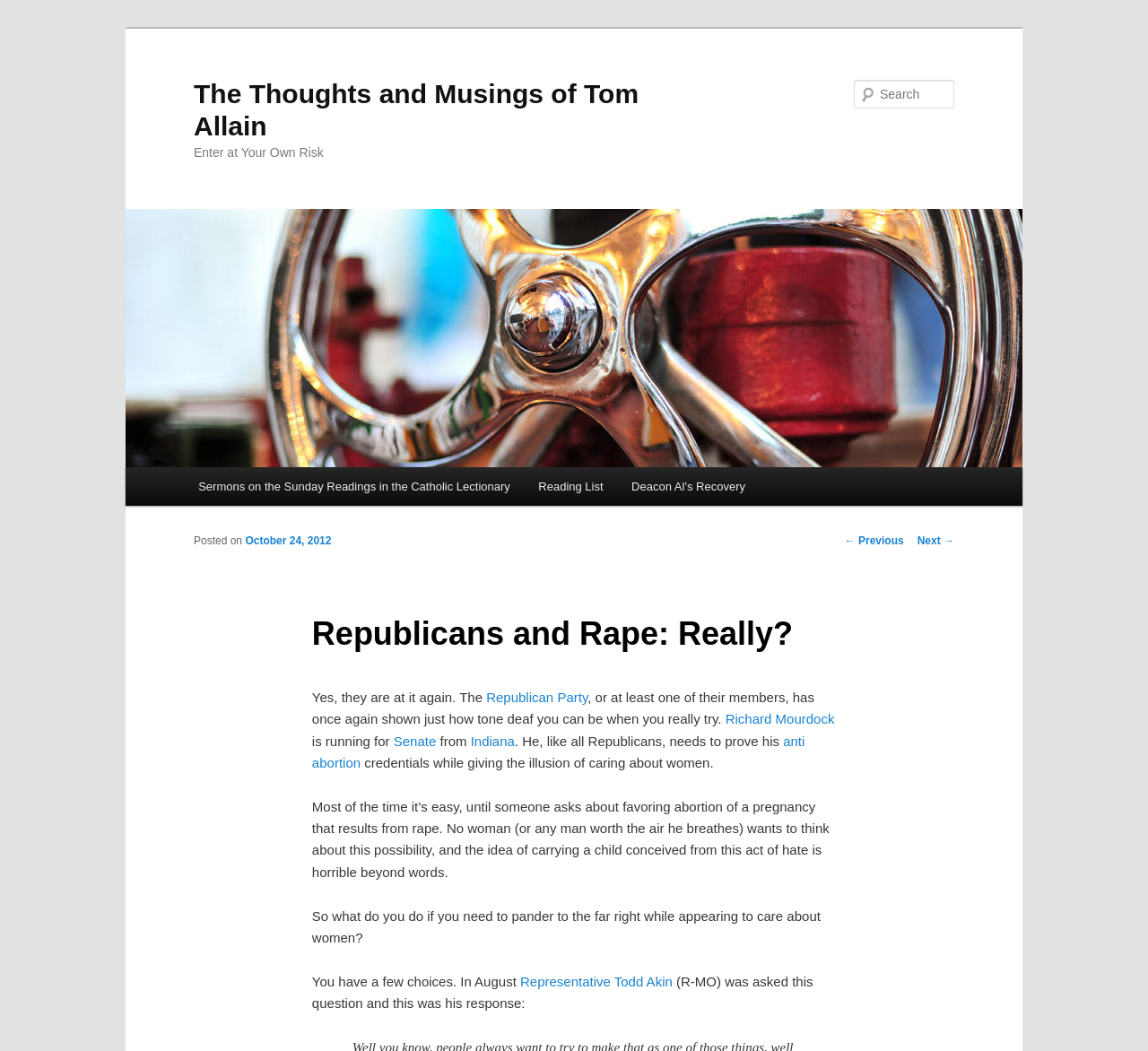Show the bounding box coordinates of the element that should be clicked to complete the task: "Search for something".

[0.744, 0.076, 0.831, 0.103]